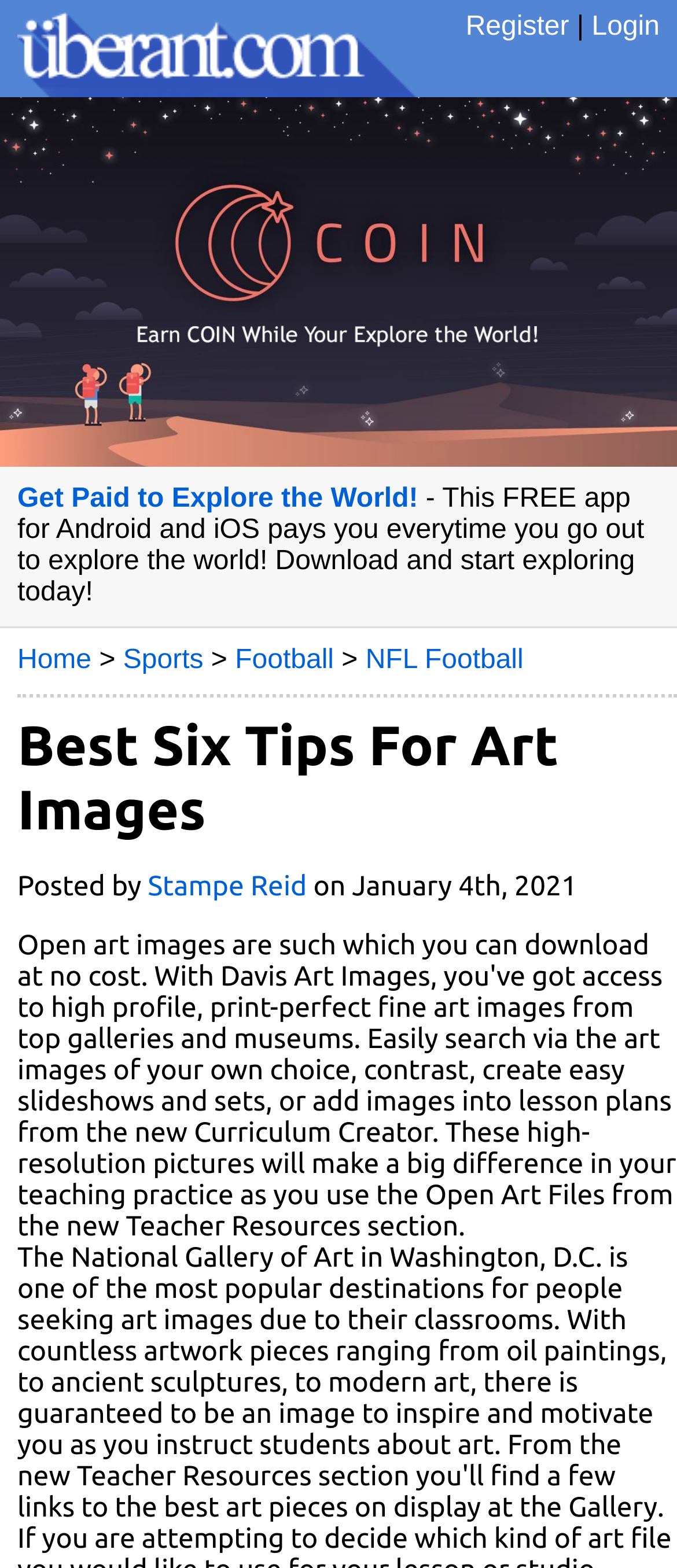How many images are on the webpage?
By examining the image, provide a one-word or phrase answer.

2